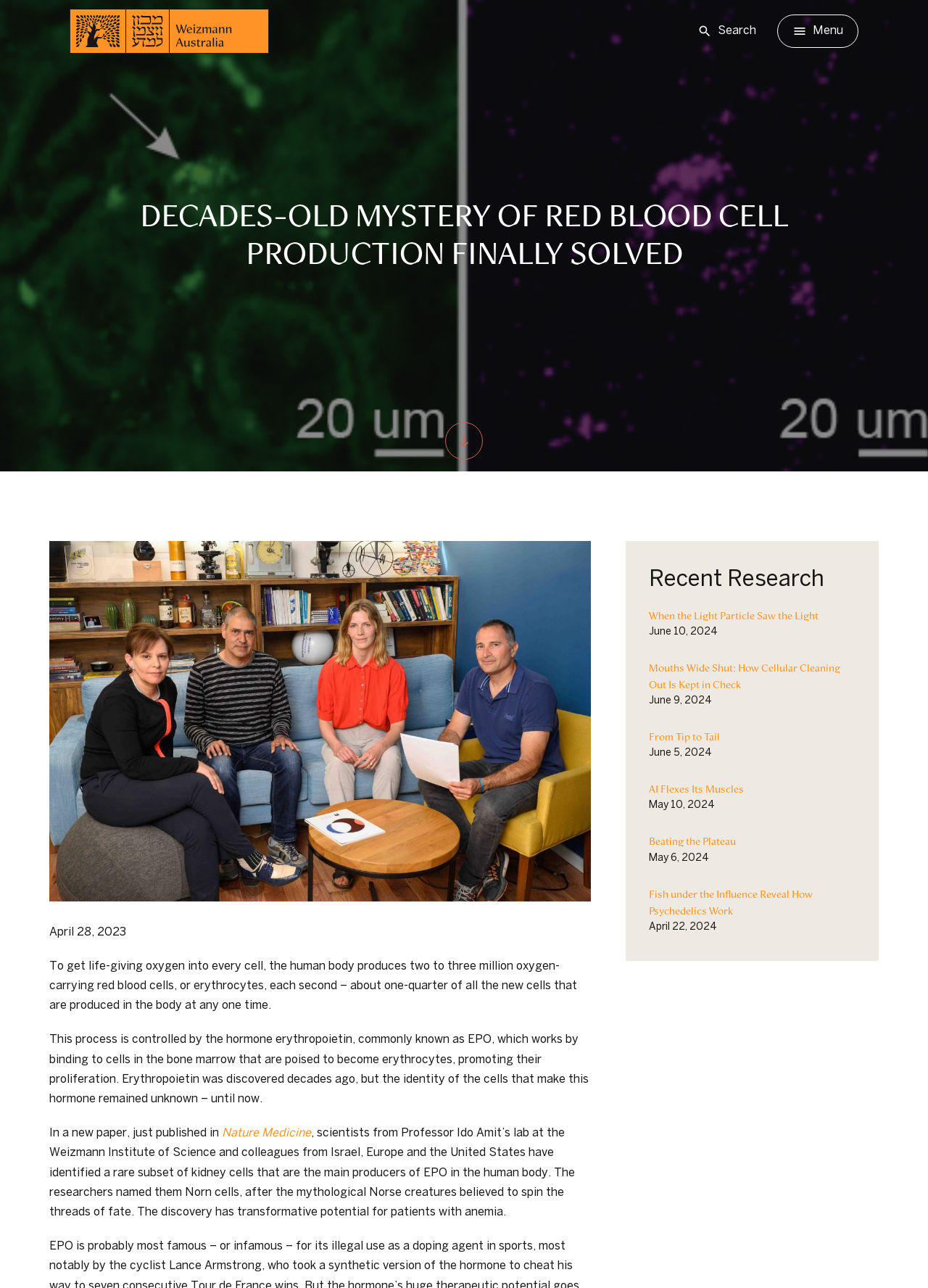What is the name of the cells that produce EPO?
Can you give a detailed and elaborate answer to the question?

The question asks for the name of the cells that produce EPO. After carefully reading the text, I found that the researchers have identified a rare subset of kidney cells that are the main producers of EPO in the human body, and they named them Norn cells.